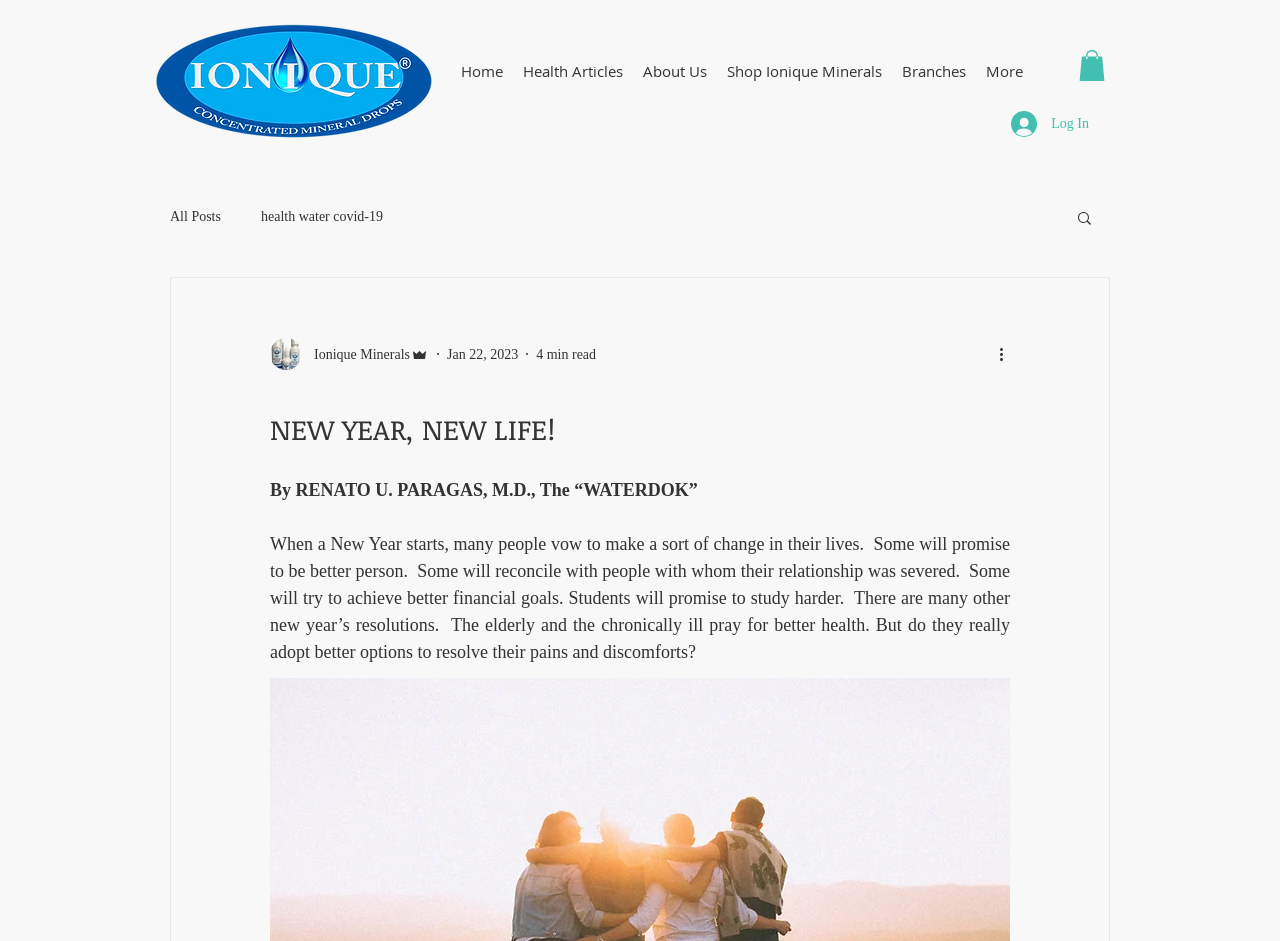Determine which piece of text is the heading of the webpage and provide it.

NEW YEAR, NEW LIFE!